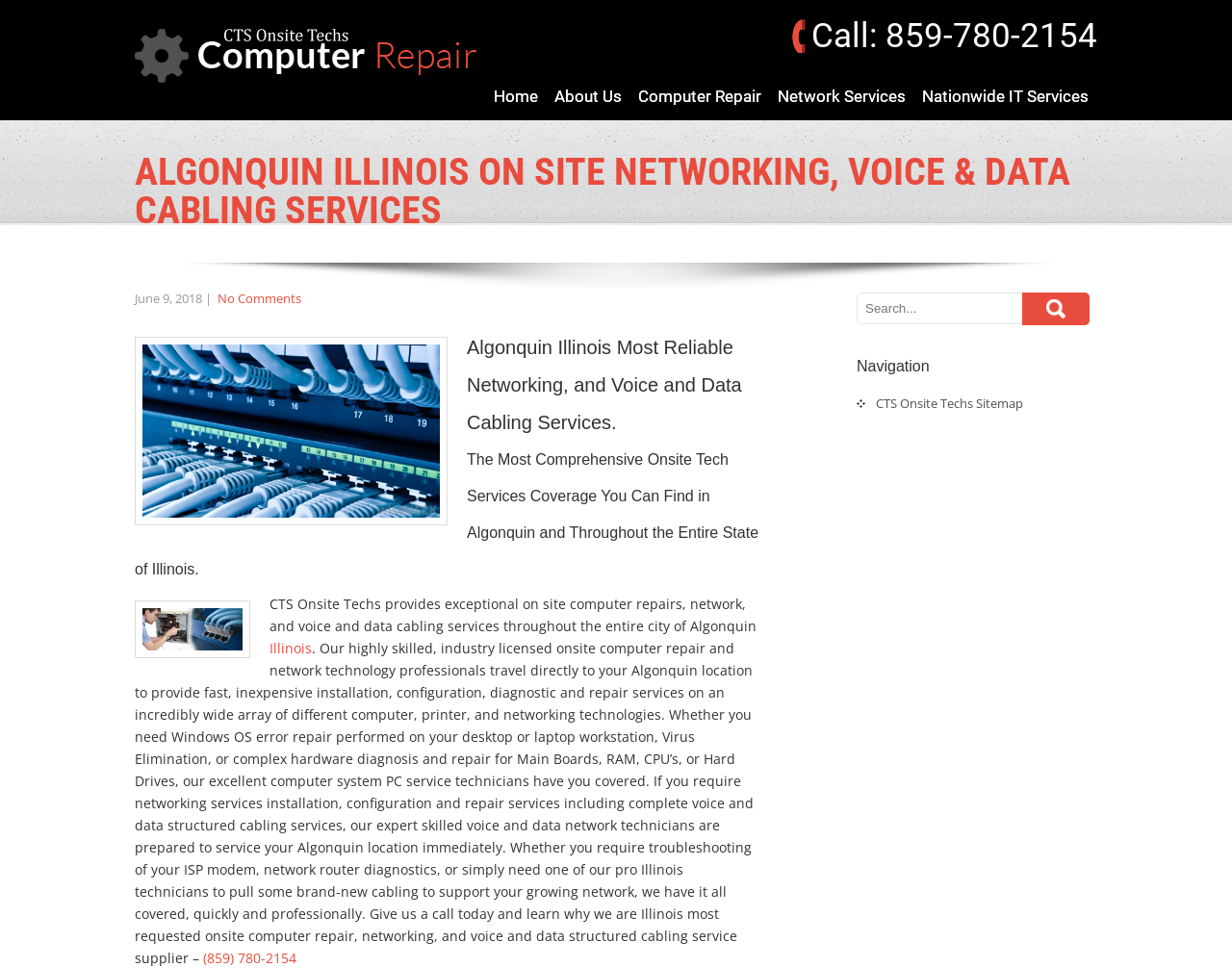Find and indicate the bounding box coordinates of the region you should select to follow the given instruction: "View the About Us page".

[0.444, 0.076, 0.511, 0.124]